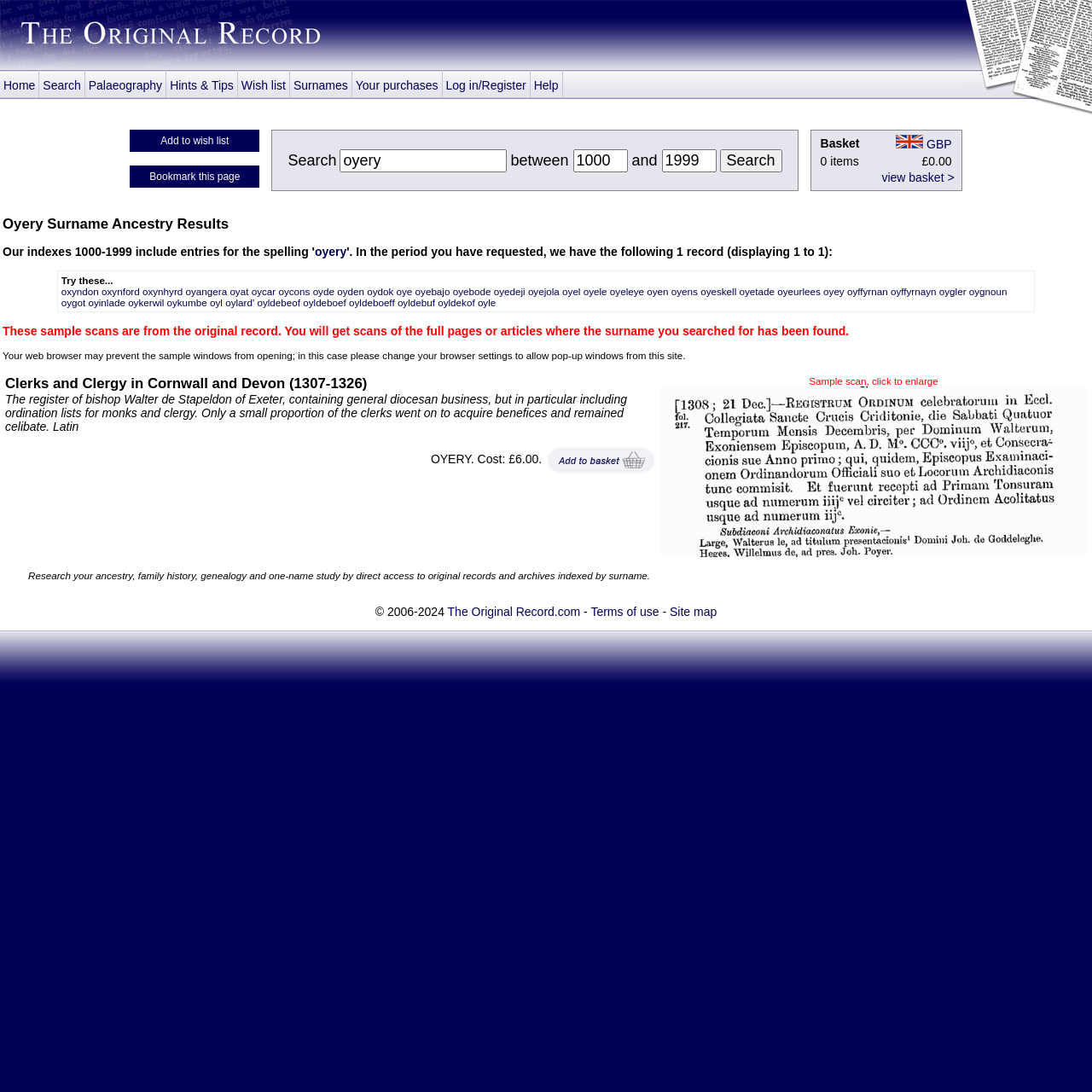What is the time period for the search results?
Provide a detailed answer to the question using information from the image.

The search results page specifies that the search is for the time period between 1000 and 1999, and displays related results for the surname 'Oyery' within that time frame.